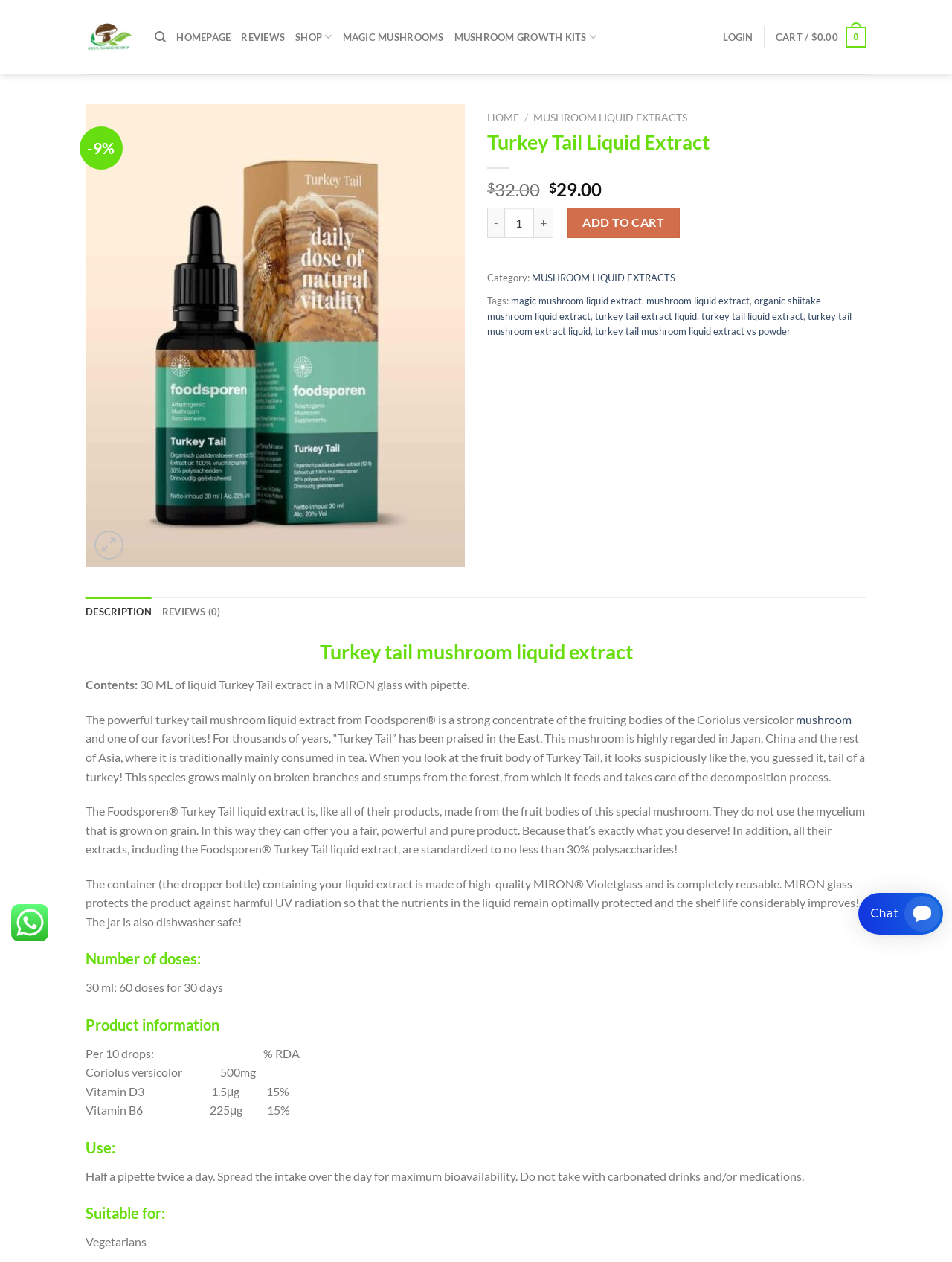What is the function of the MIRON glass?
Look at the image and respond to the question as thoroughly as possible.

The function of the MIRON glass can be found in the StaticText element 'The container (the dropper bottle) containing your liquid extract is made of high-quality MIRON Violetglass and is completely reusable. MIRON glass protects the product against harmful UV radiation...' which is a sub-element of the tab 'DESCRIPTION'.